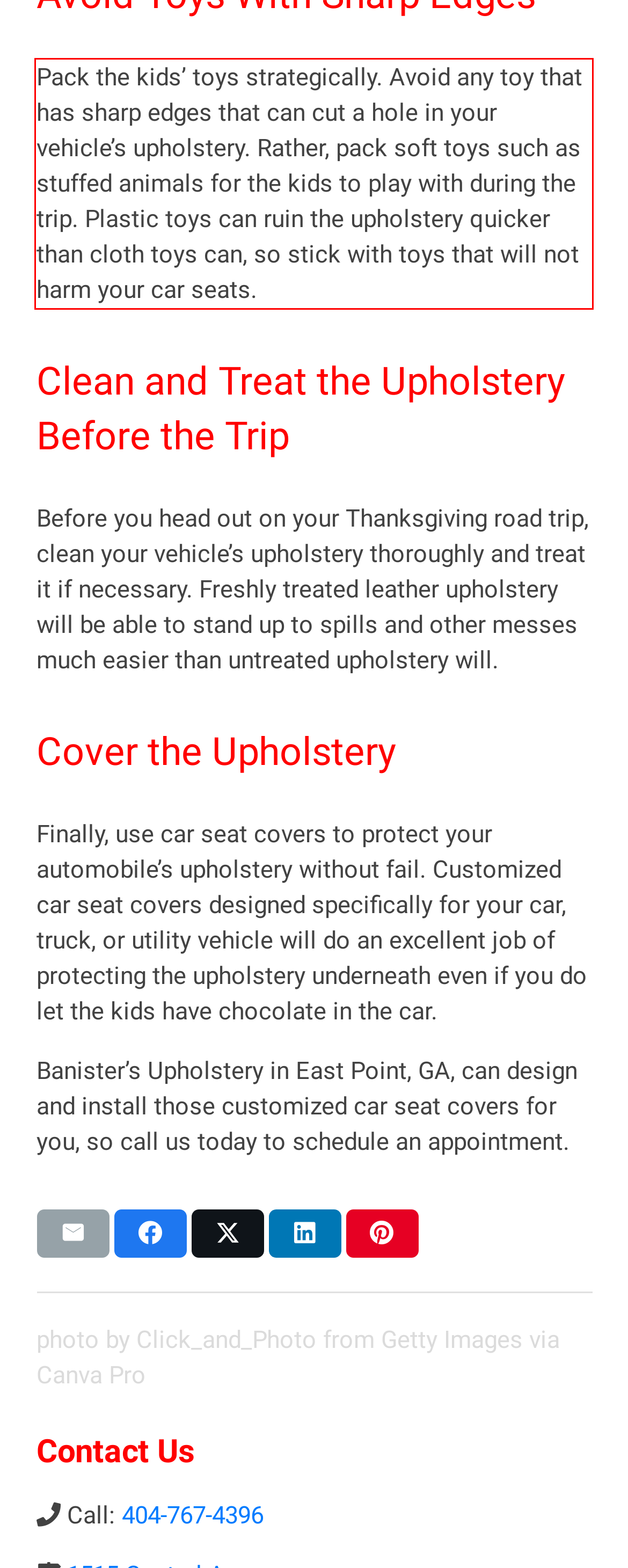Given a screenshot of a webpage containing a red bounding box, perform OCR on the text within this red bounding box and provide the text content.

Pack the kids’ toys strategically. Avoid any toy that has sharp edges that can cut a hole in your vehicle’s upholstery. Rather, pack soft toys such as stuffed animals for the kids to play with during the trip. Plastic toys can ruin the upholstery quicker than cloth toys can, so stick with toys that will not harm your car seats.